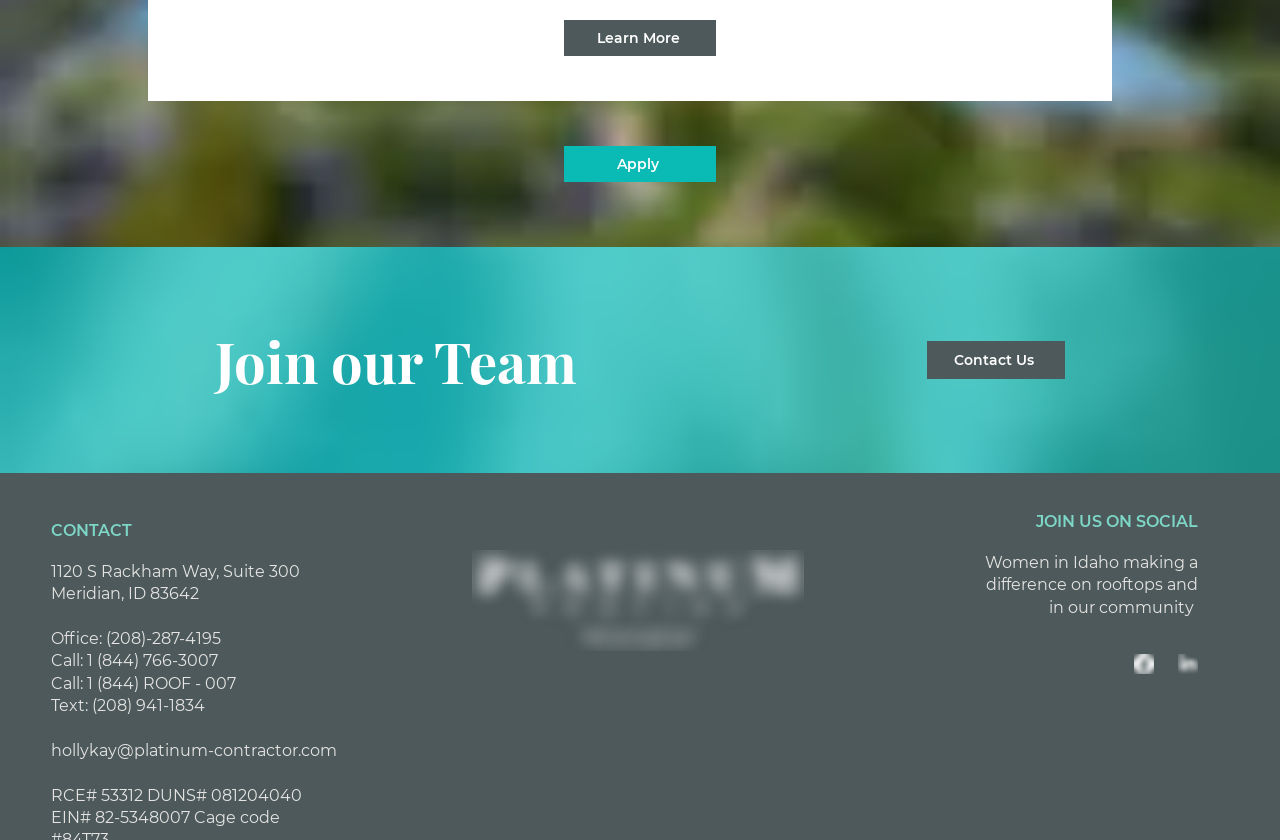Find the bounding box coordinates of the clickable region needed to perform the following instruction: "Click the 'Learn More' button". The coordinates should be provided as four float numbers between 0 and 1, i.e., [left, top, right, bottom].

[0.441, 0.024, 0.559, 0.067]